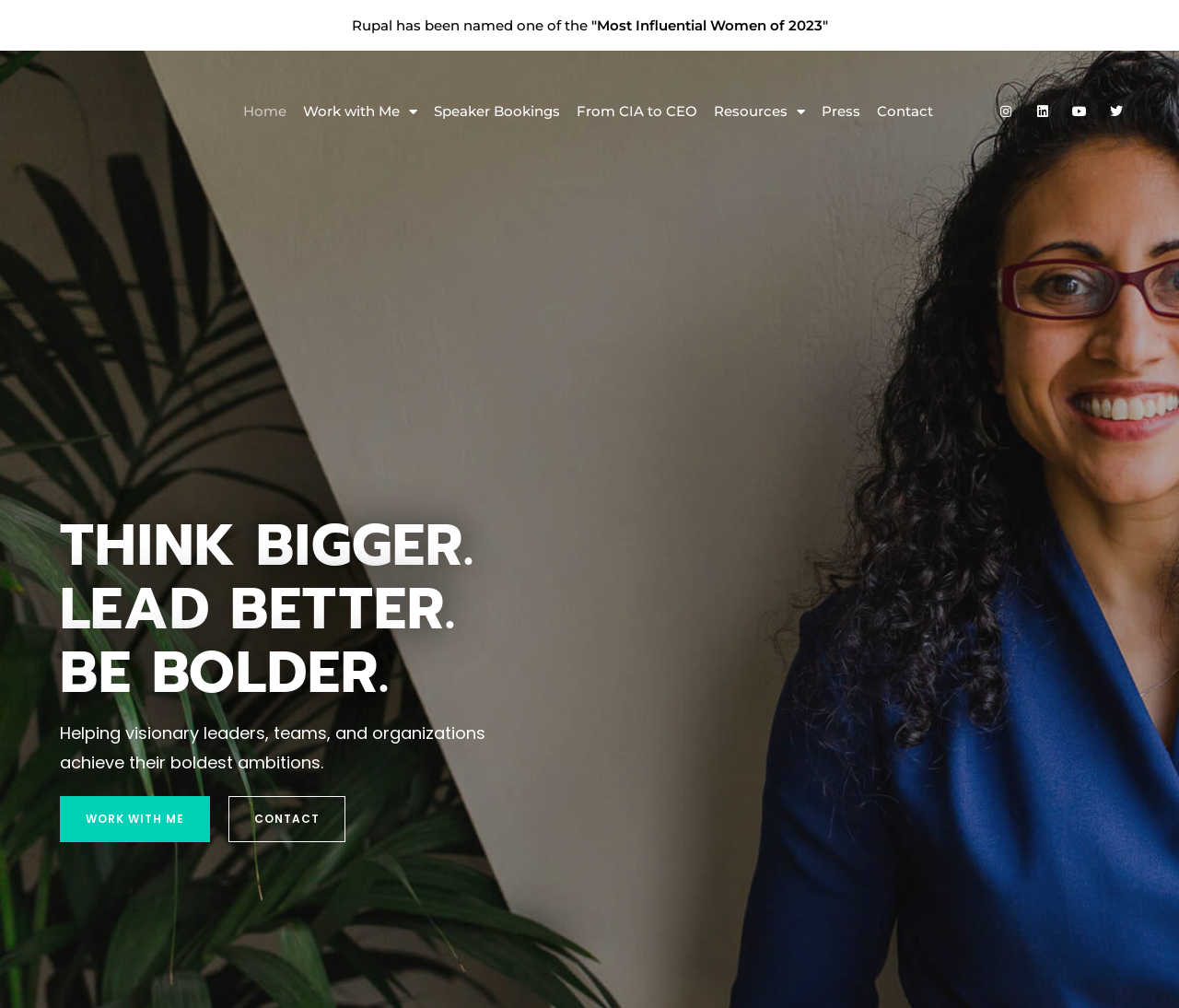Indicate the bounding box coordinates of the element that needs to be clicked to satisfy the following instruction: "Visit the 'Speaker Bookings' page". The coordinates should be four float numbers between 0 and 1, i.e., [left, top, right, bottom].

[0.364, 0.069, 0.478, 0.153]